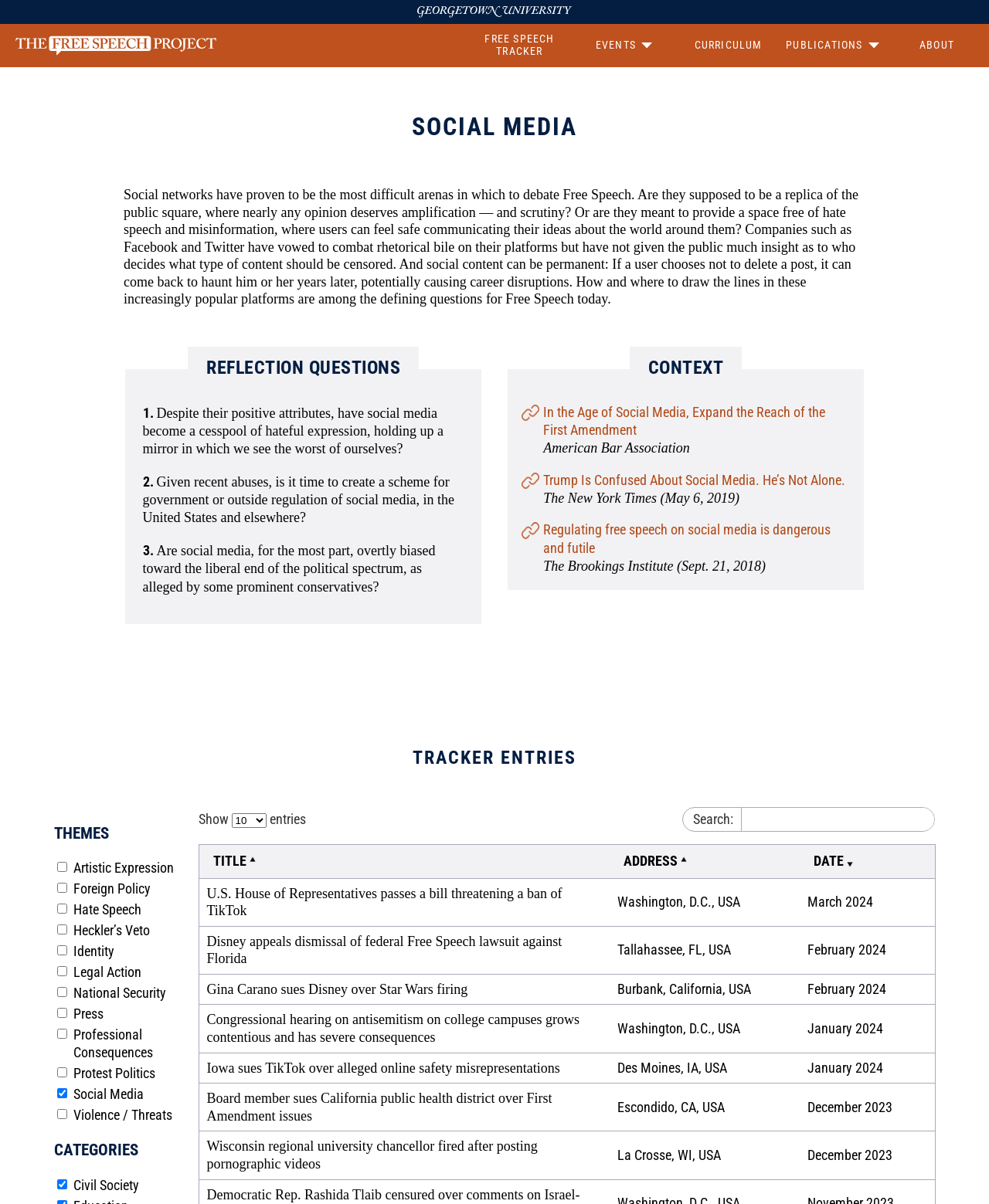Please identify the bounding box coordinates for the region that you need to click to follow this instruction: "Search for entries".

[0.749, 0.671, 0.945, 0.69]